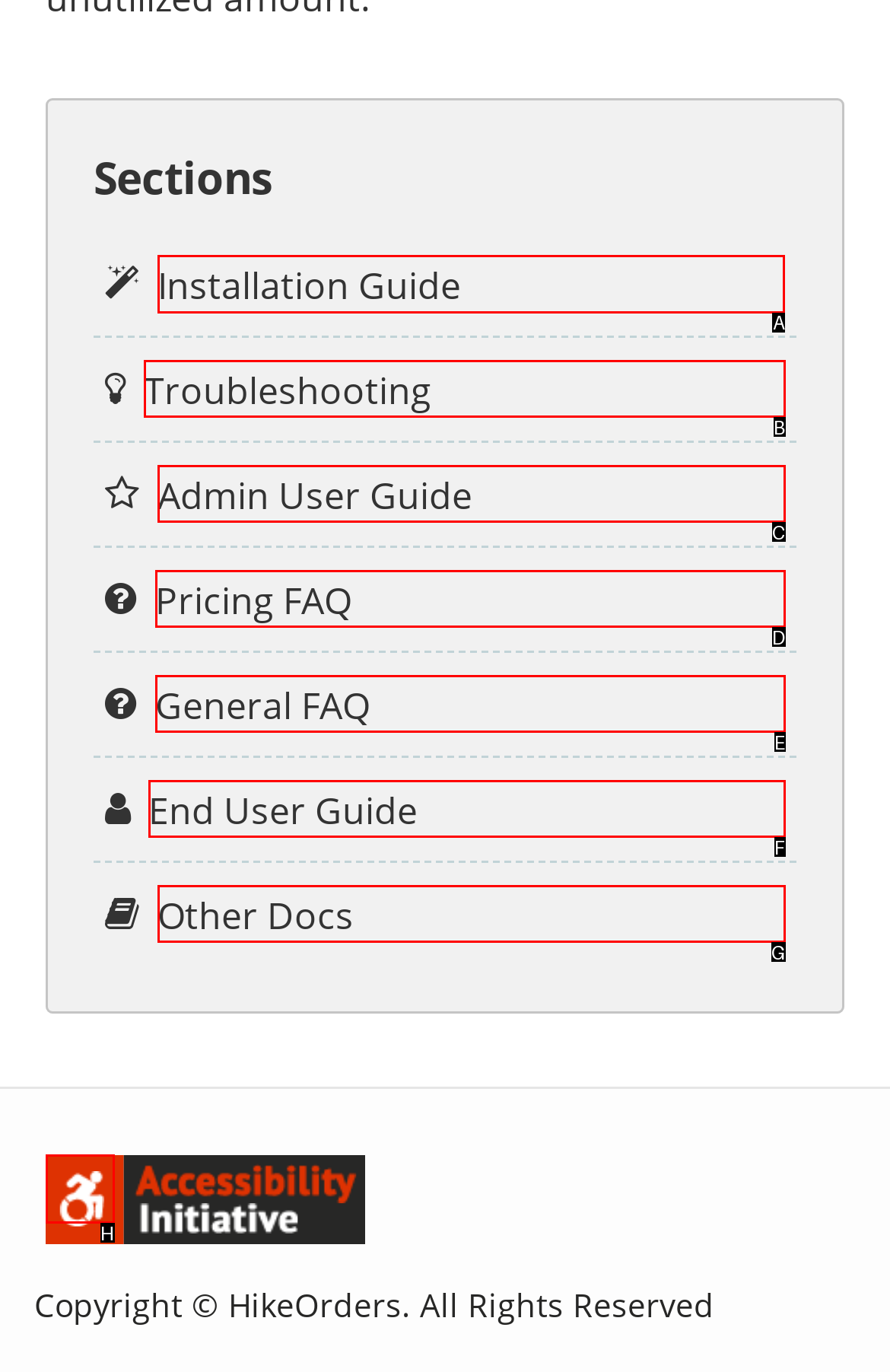Determine the correct UI element to click for this instruction: View Installation Guide. Respond with the letter of the chosen element.

A